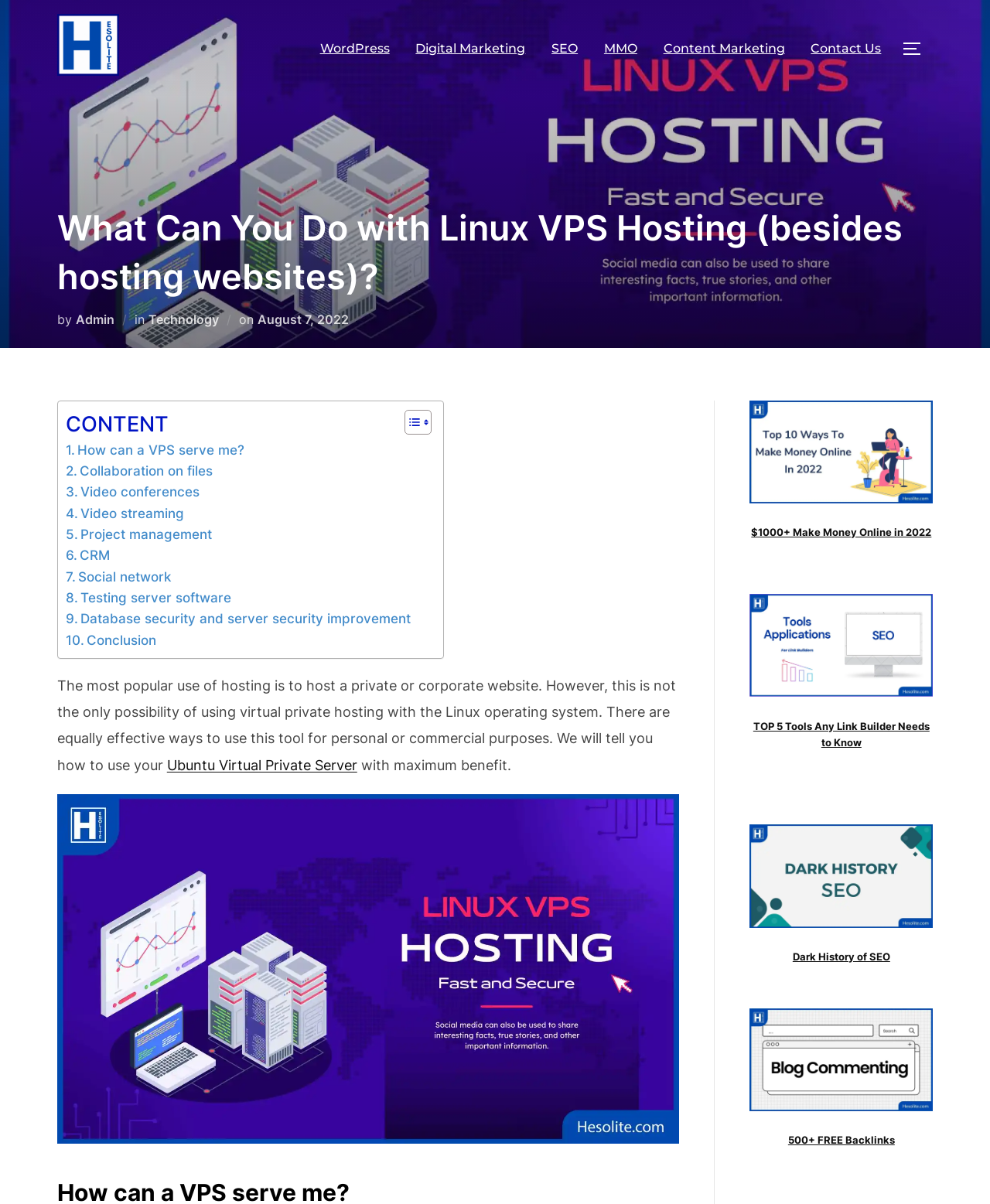Please provide the bounding box coordinates for the element that needs to be clicked to perform the instruction: "Explore the CRM option". The coordinates must consist of four float numbers between 0 and 1, formatted as [left, top, right, bottom].

[0.066, 0.452, 0.111, 0.47]